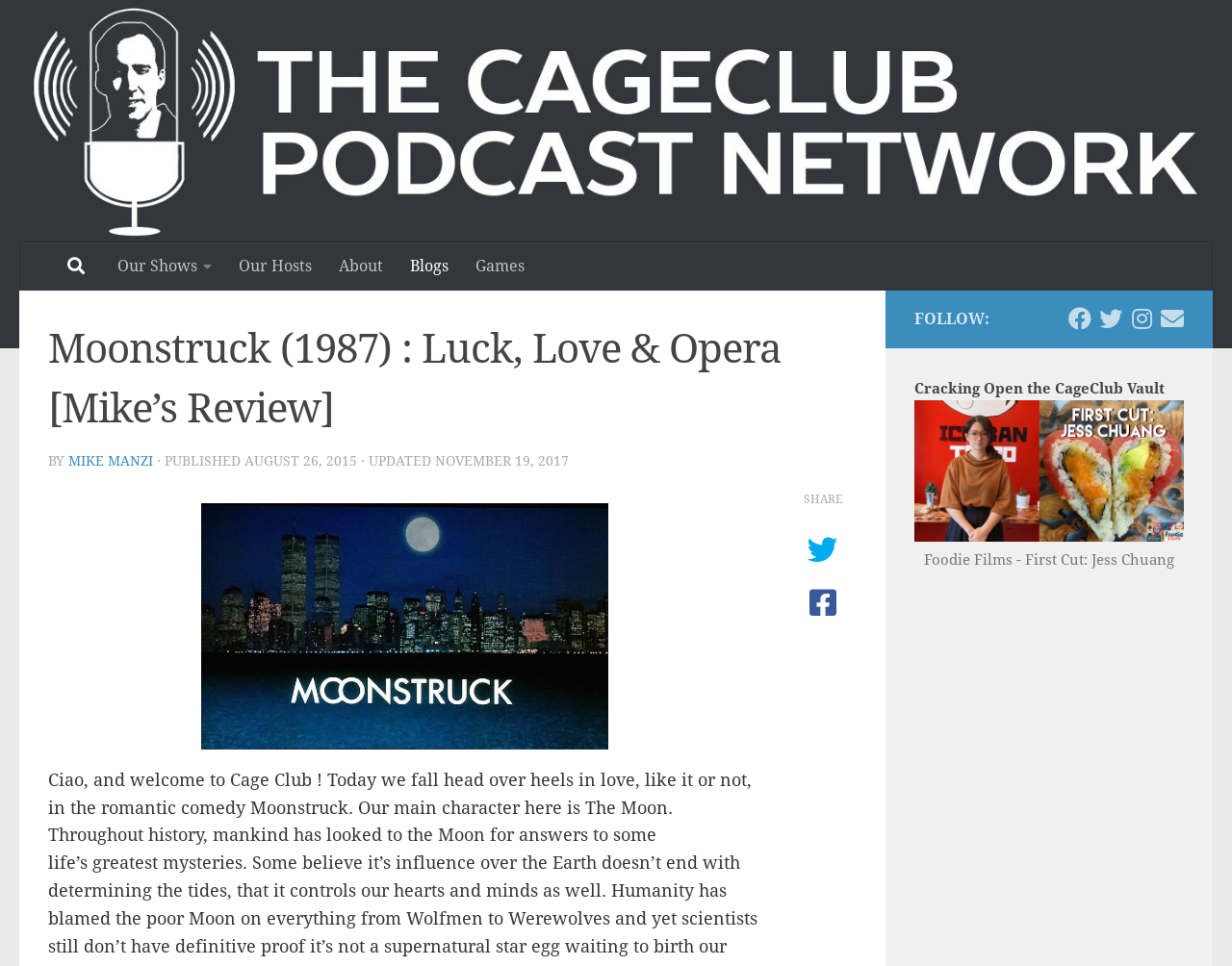Give the bounding box coordinates for the element described by: "Mike Manzi".

[0.055, 0.469, 0.124, 0.485]